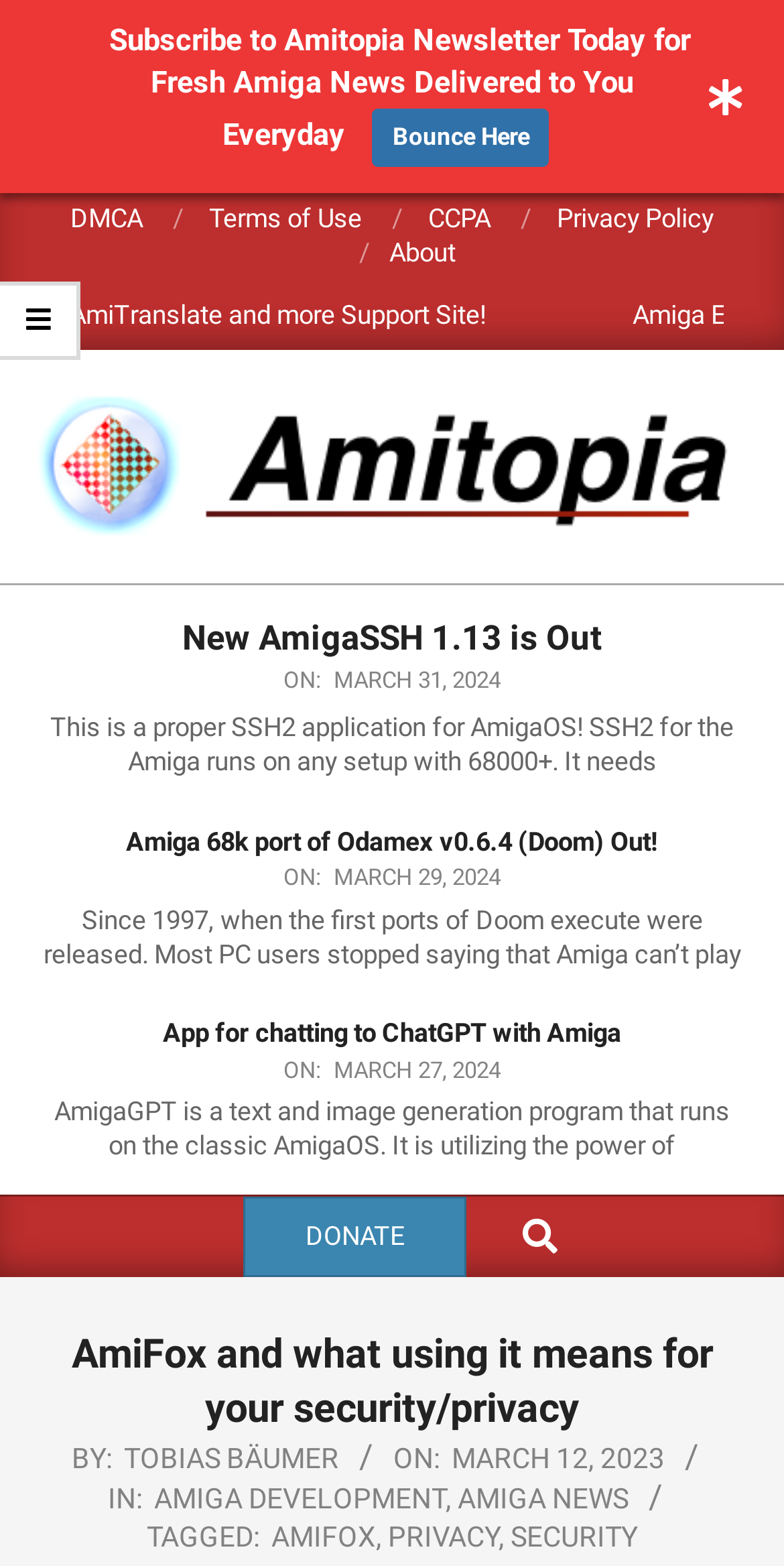What is the date of the latest news article?
Using the image, give a concise answer in the form of a single word or short phrase.

March 31, 2024